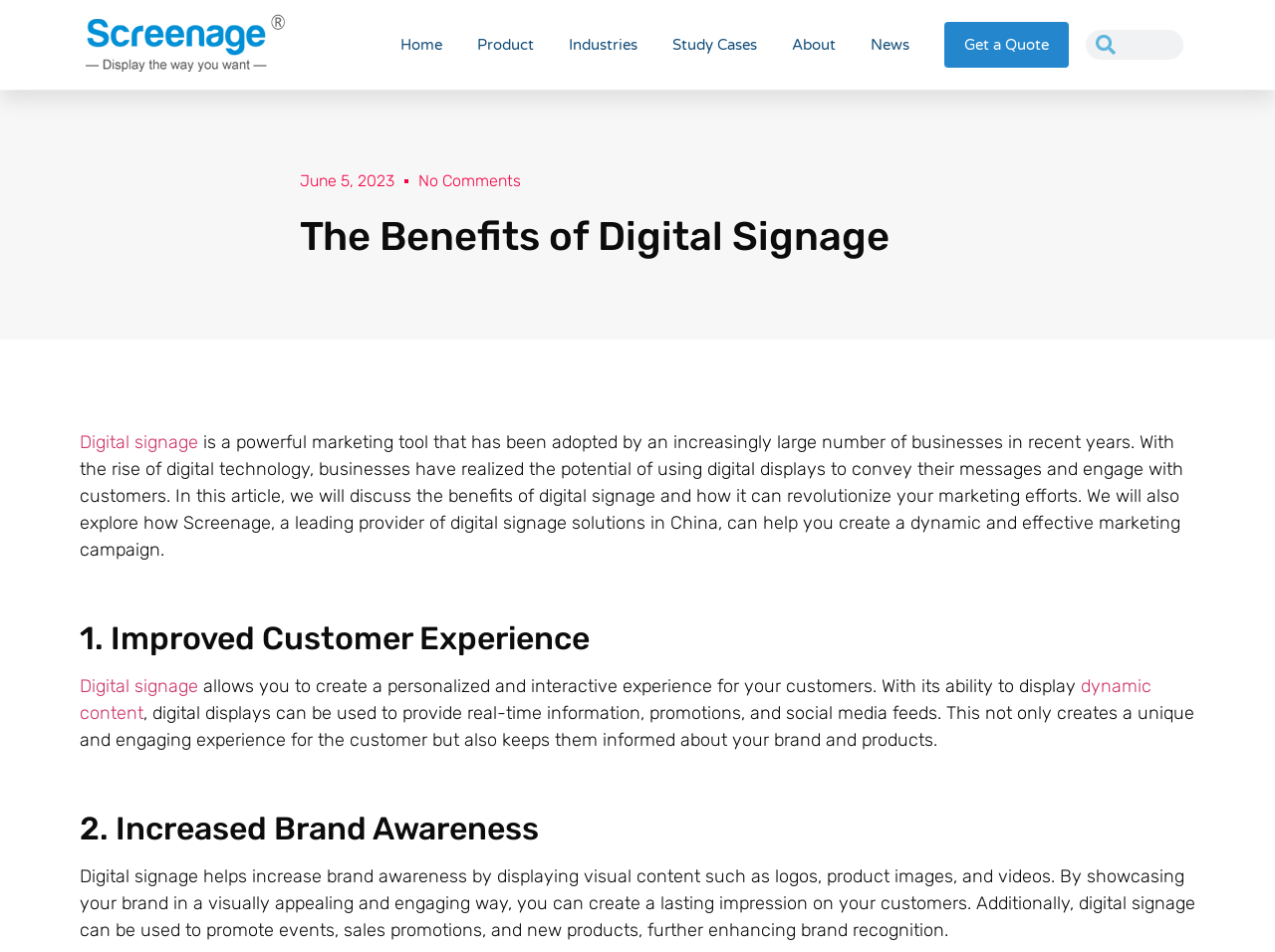What is the purpose of digital signage?
Carefully analyze the image and provide a thorough answer to the question.

According to the webpage, digital signage is a powerful marketing tool that has been adopted by an increasingly large number of businesses in recent years, which is stated in the first paragraph of the webpage.